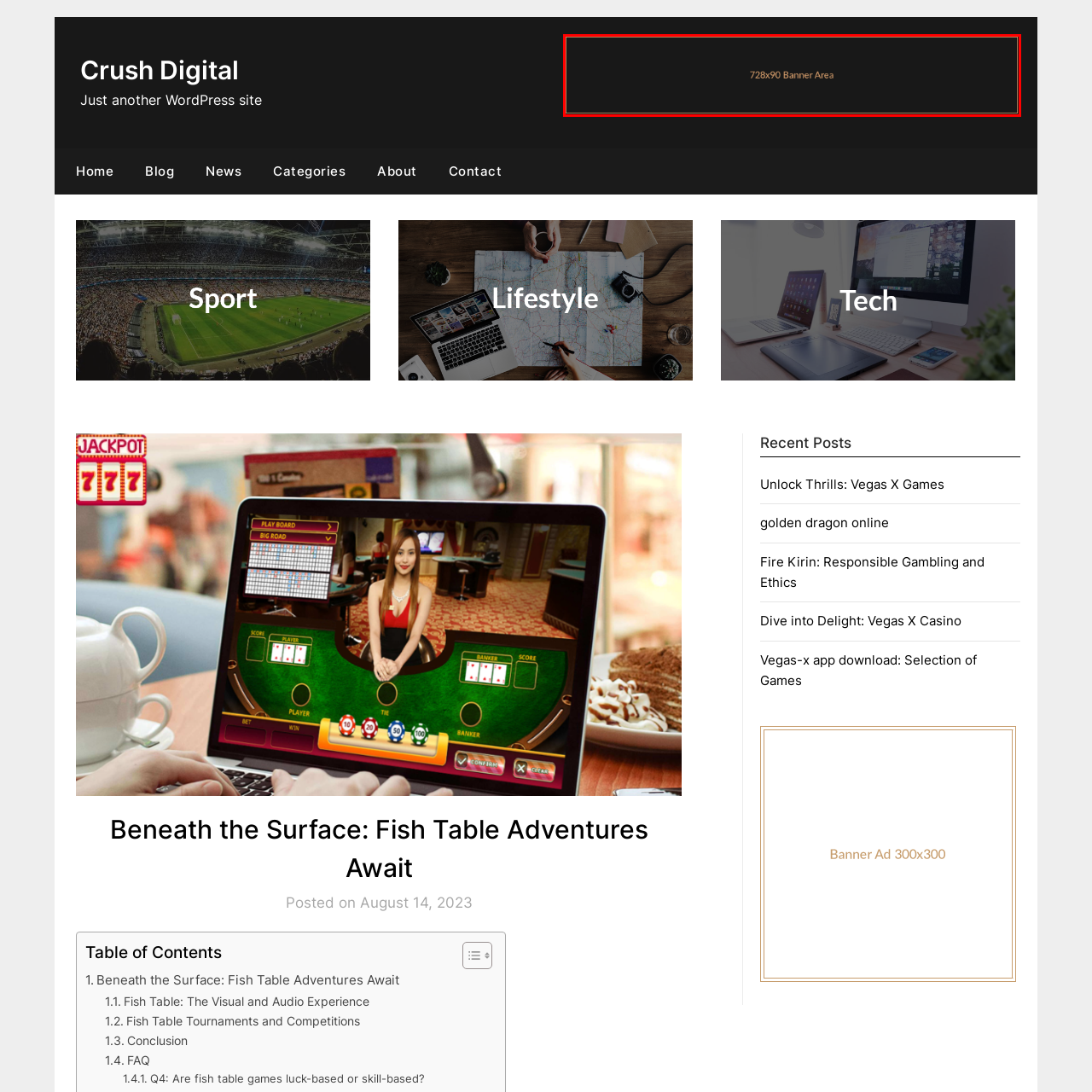Detail the scene within the red-bordered box in the image, including all relevant features and actions.

The image displayed is a banner area sized 728x90 pixels, typically utilized for advertisements on a webpage. The background is a solid black, providing a striking contrast that emphasizes the text at the center, which reads "728x90 Banner Area" in an elegant, light brown font. This banner may be meant for promotional content, potentially aligning with the site's theme of gaming and entertainment, as inferred from related content on the page about fish table adventures and casino games. The design is minimalist, focusing the viewer's attention on the message while maintaining a professional aesthetic suitable for a digital platform.